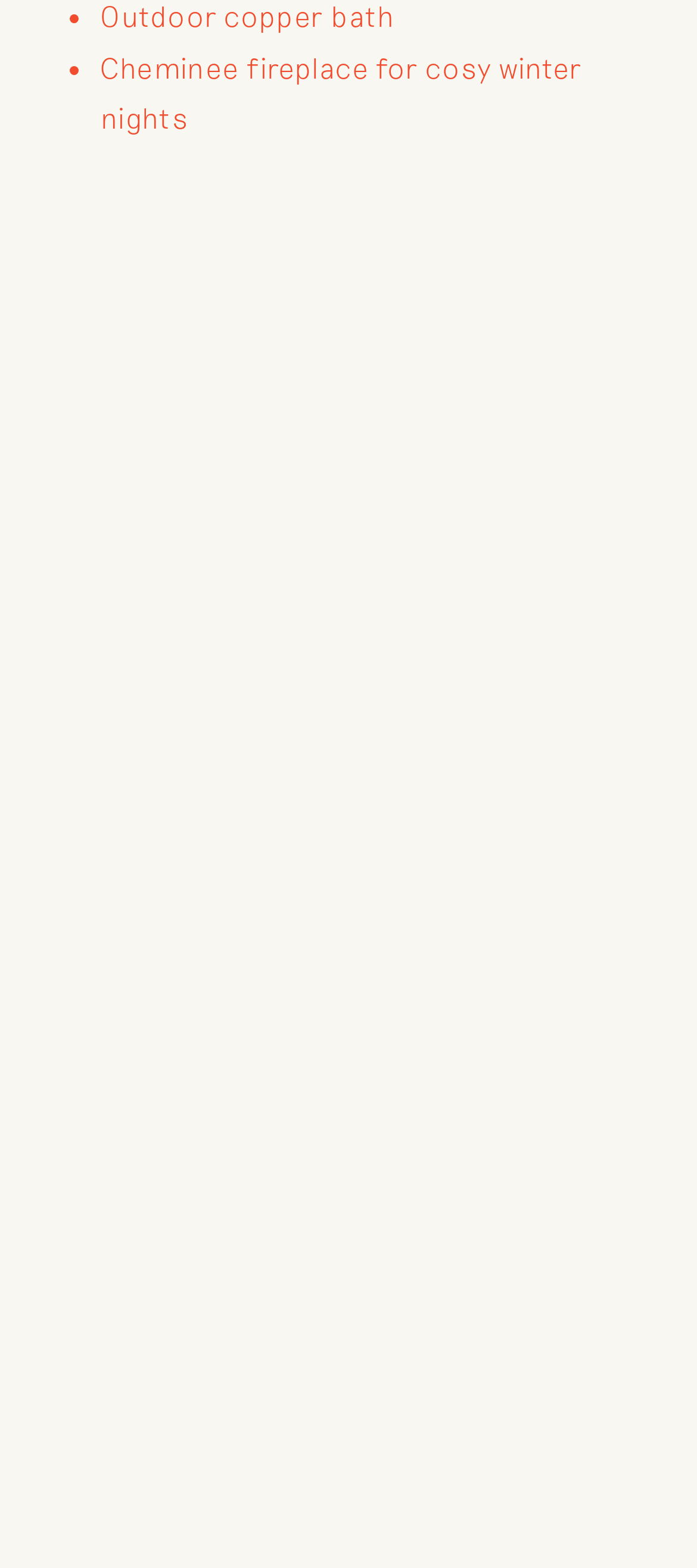Identify the bounding box coordinates of the region that needs to be clicked to carry out this instruction: "View image". Provide these coordinates as four float numbers ranging from 0 to 1, i.e., [left, top, right, bottom].

[0.062, 0.287, 0.938, 0.743]